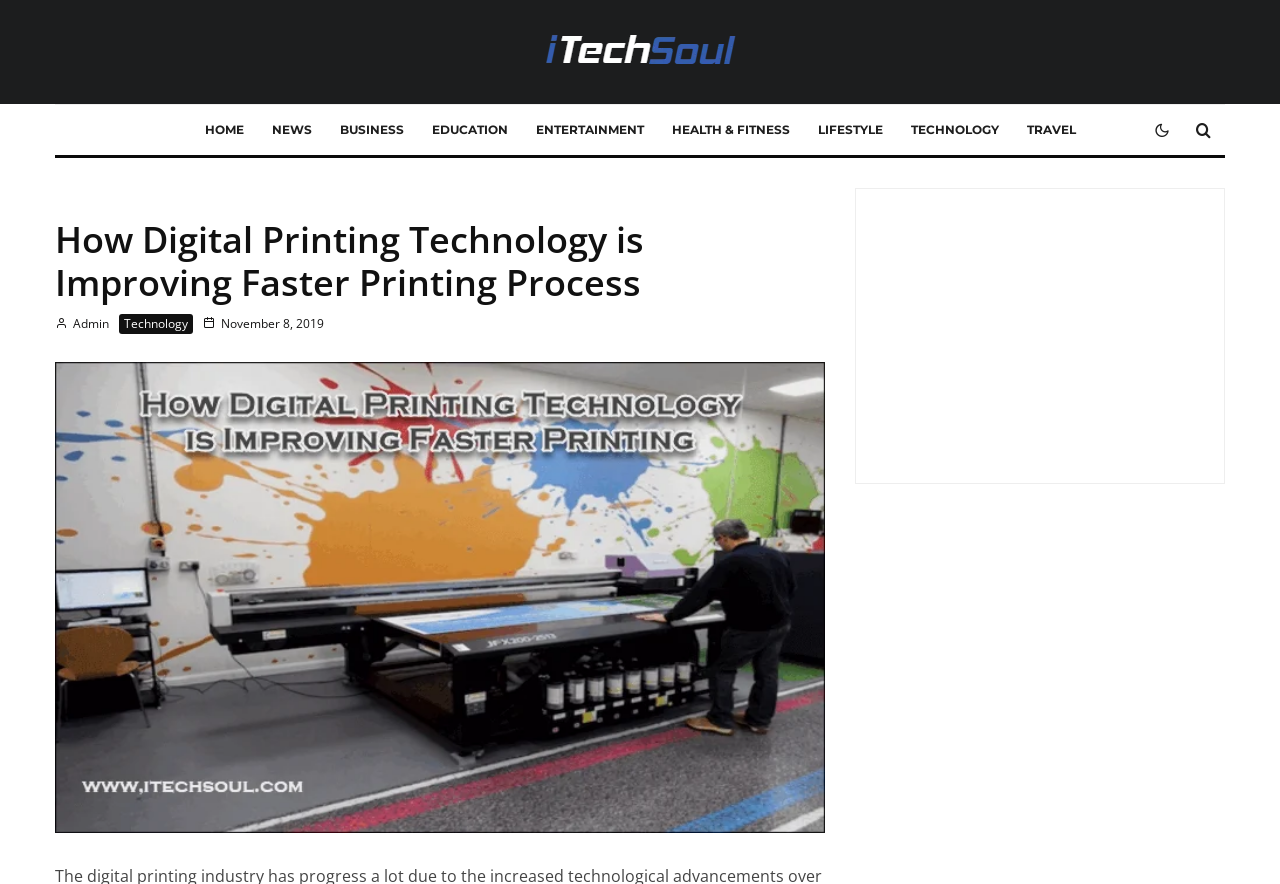Please specify the bounding box coordinates of the clickable region necessary for completing the following instruction: "Visit Rat & Tat Kulturbüro website". The coordinates must consist of four float numbers between 0 and 1, i.e., [left, top, right, bottom].

None